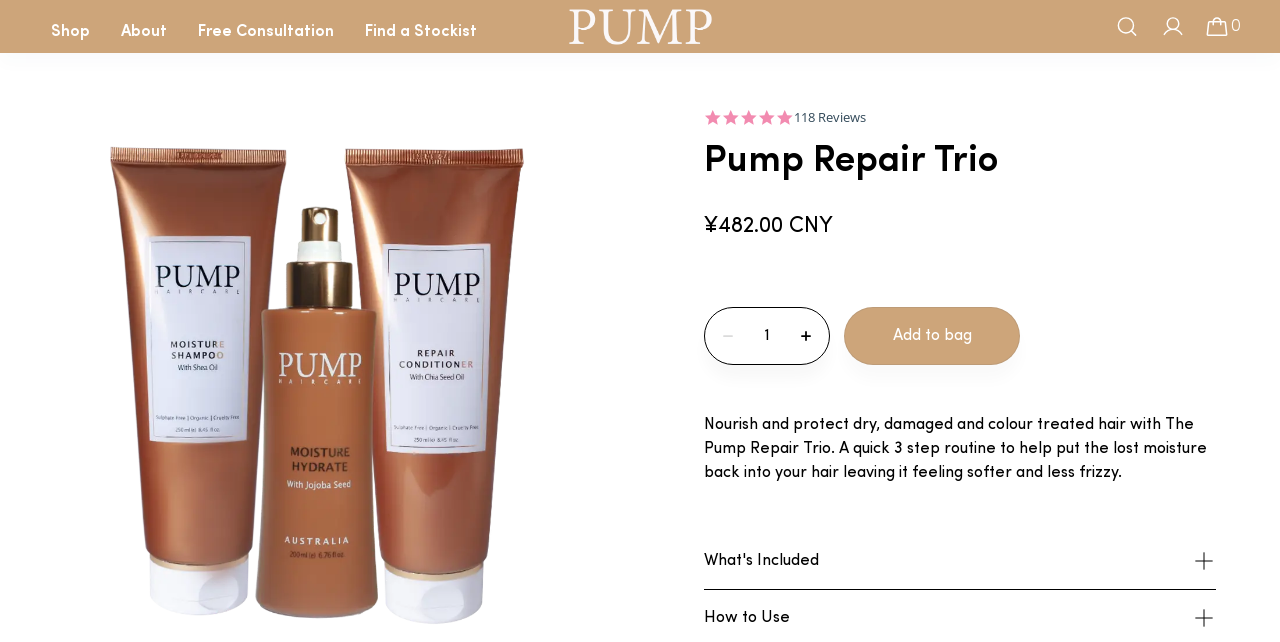Please identify the bounding box coordinates of the area that needs to be clicked to fulfill the following instruction: "Click the 'Add to bag' button."

[0.659, 0.478, 0.797, 0.568]